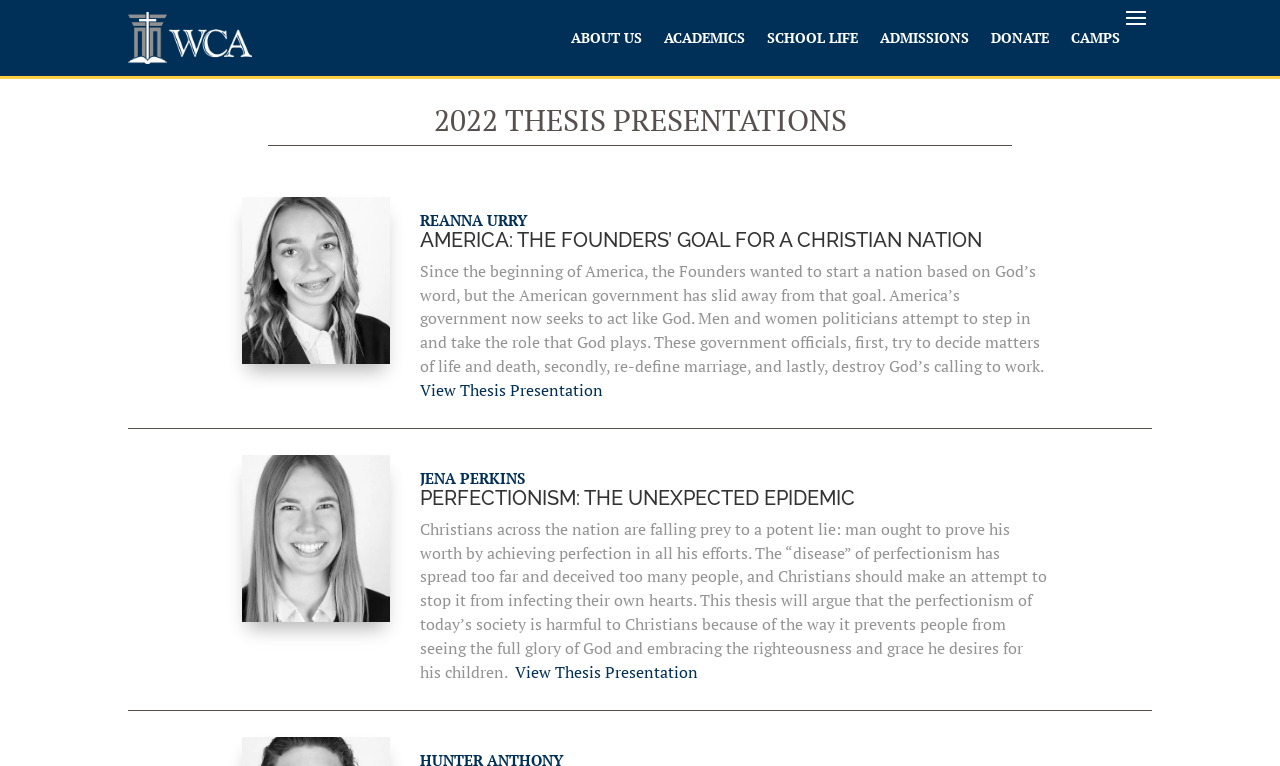Create an in-depth description of the webpage, covering main sections.

The webpage is about the 2022 thesis presentations at Westside Christian Academy. At the top, there are six navigation links: "ABOUT US", "ACADEMICS", "SCHOOL LIFE", "ADMISSIONS", "DONATE", and "CAMPS". 

Below the navigation links, there is a heading that reads "2022 THESIS PRESENTATIONS". On the left side of the heading, there is an image. 

The webpage features two thesis presentations. The first presentation is by Reanna Urrey, titled "AMERICA: THE FOUNDERS’ GOAL FOR A CHRISTIAN NATION". Below the title, there is a summary of the thesis, which discusses how the American government has strayed from its Christian roots. On the left side of the summary, there is an image. Below the summary, there is a link to "View Thesis Presentation".

The second presentation is by Jena Perkins, titled "PERFECTIONISM: THE UNEXPECTED EPIDEMIC". Below the title, there is a summary of the thesis, which argues that perfectionism is harmful to Christians because it prevents them from seeing God's glory and embracing His righteousness and grace. On the left side of the summary, there is an image. Below the summary, there is a link to "View Thesis Presentation".